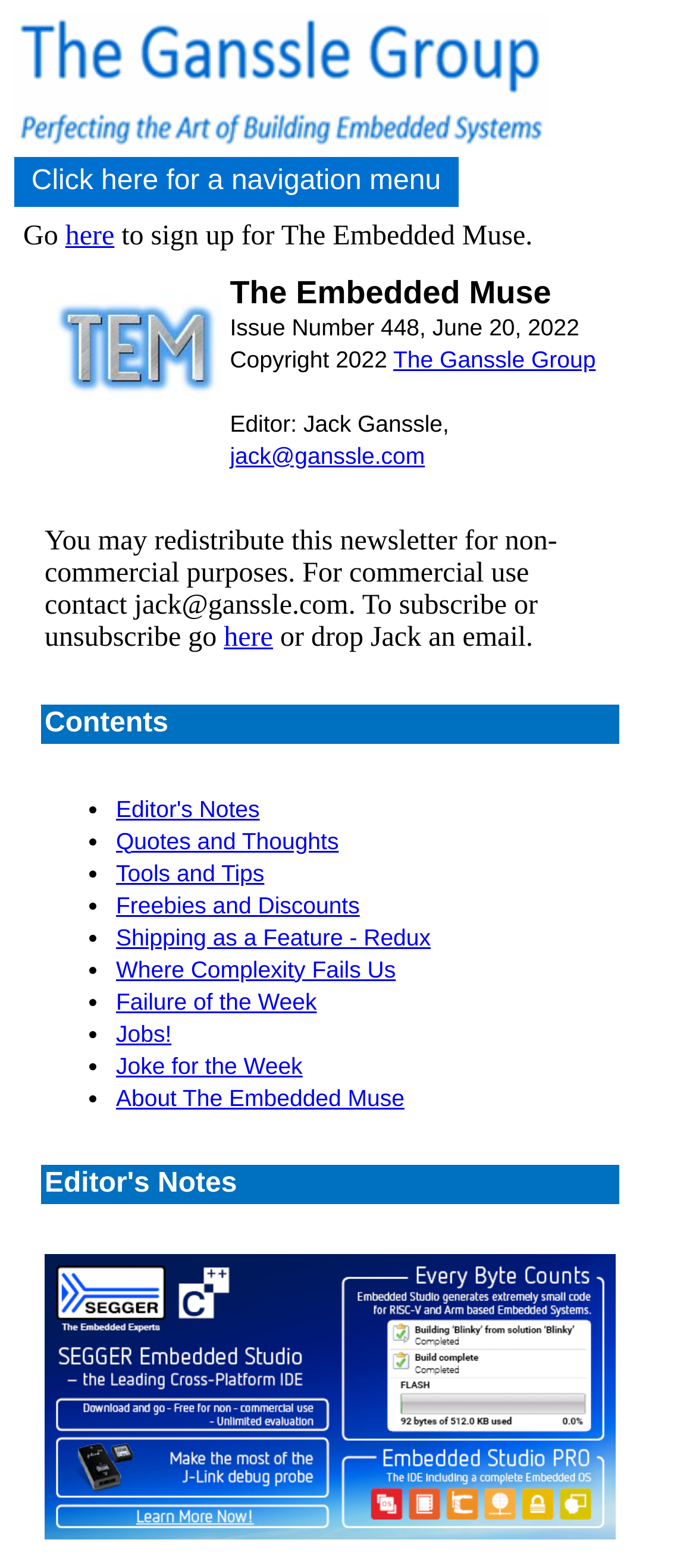Please locate the bounding box coordinates of the element that should be clicked to achieve the given instruction: "learn about French Pedicure".

None